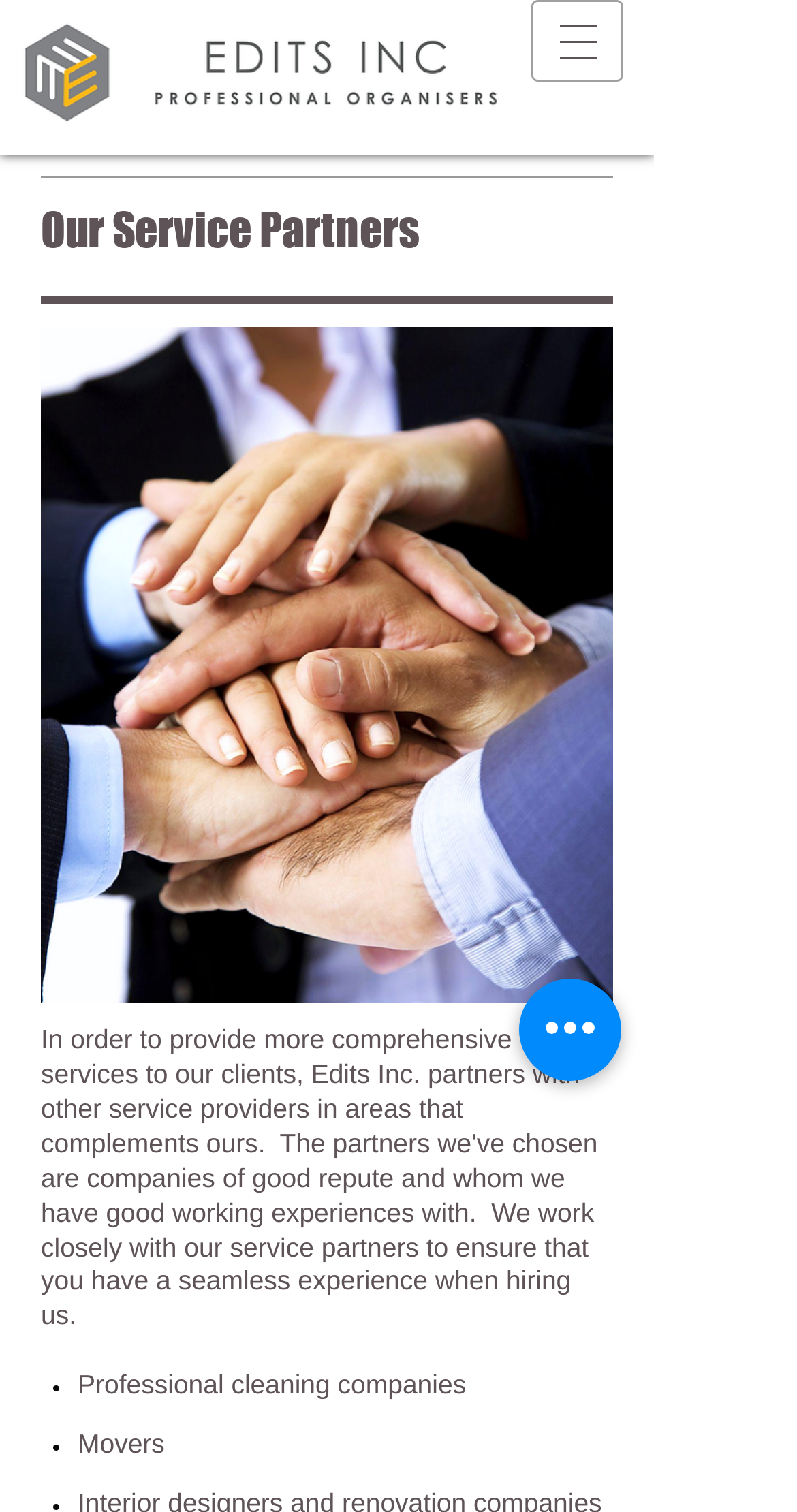What is the purpose of the website?
Based on the image, please offer an in-depth response to the question.

Based on the webpage's content, it appears to be a platform that lists and provides information about service partners, including professional cleaning companies and movers.